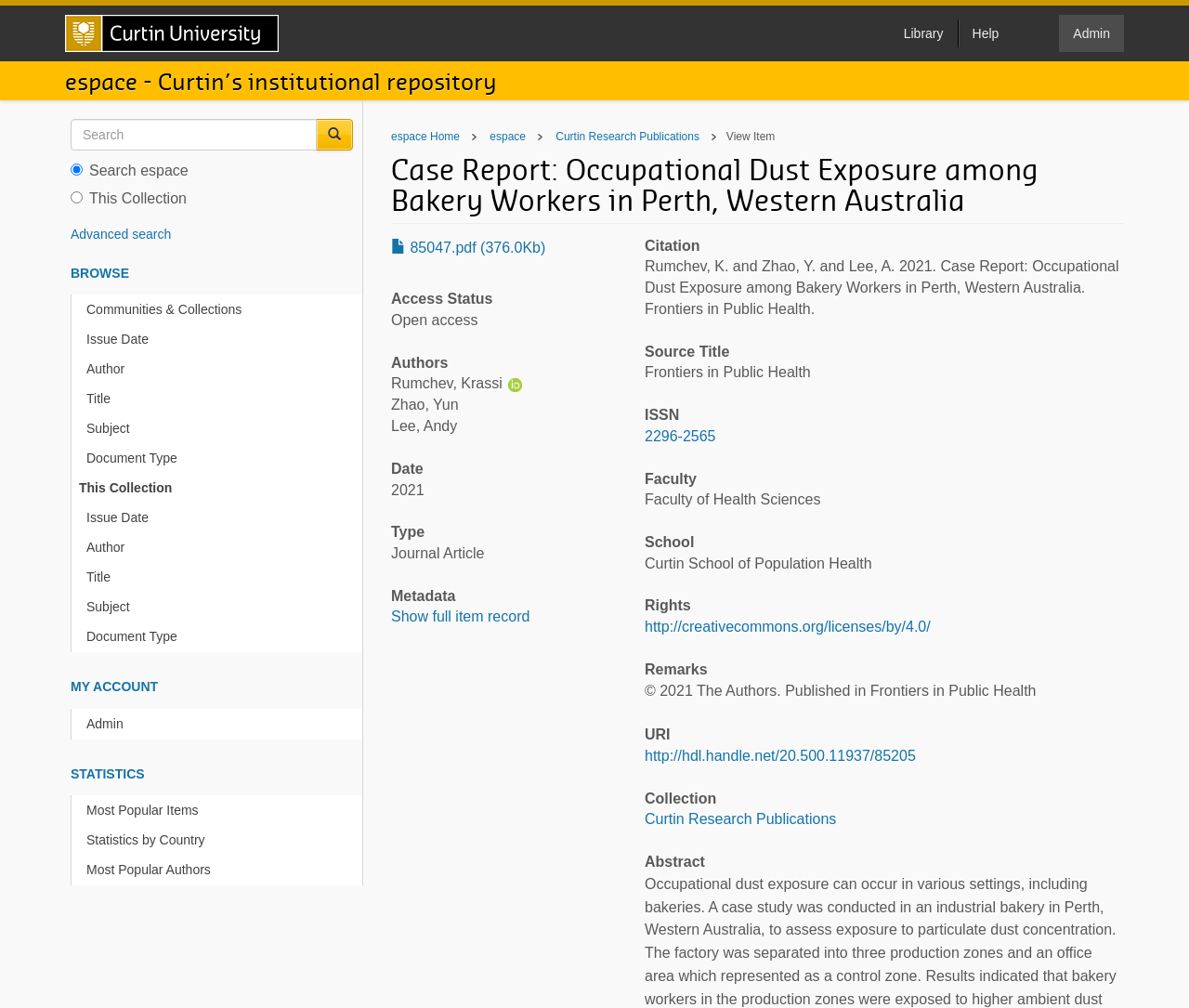Identify the bounding box coordinates for the UI element described as follows: "Curtin Research Publications". Ensure the coordinates are four float numbers between 0 and 1, formatted as [left, top, right, bottom].

[0.467, 0.129, 0.588, 0.142]